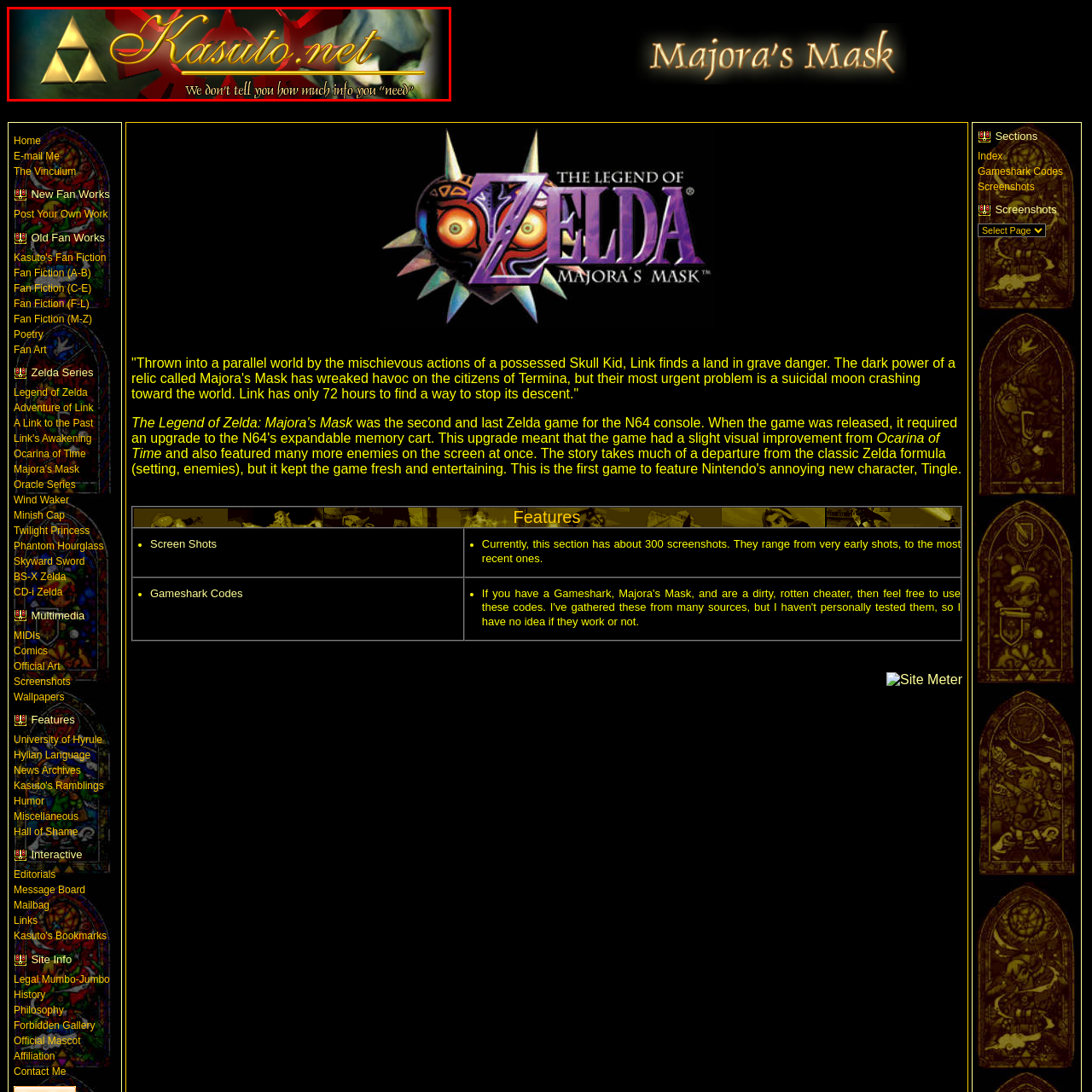Direct your attention to the image within the red boundary, What is the name of the website?
 Respond with a single word or phrase.

Kasuto.net